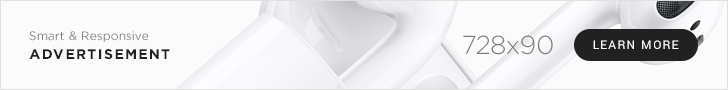What is the label on the advertisement?
Observe the image and answer the question with a one-word or short phrase response.

ADVERTISEMENT